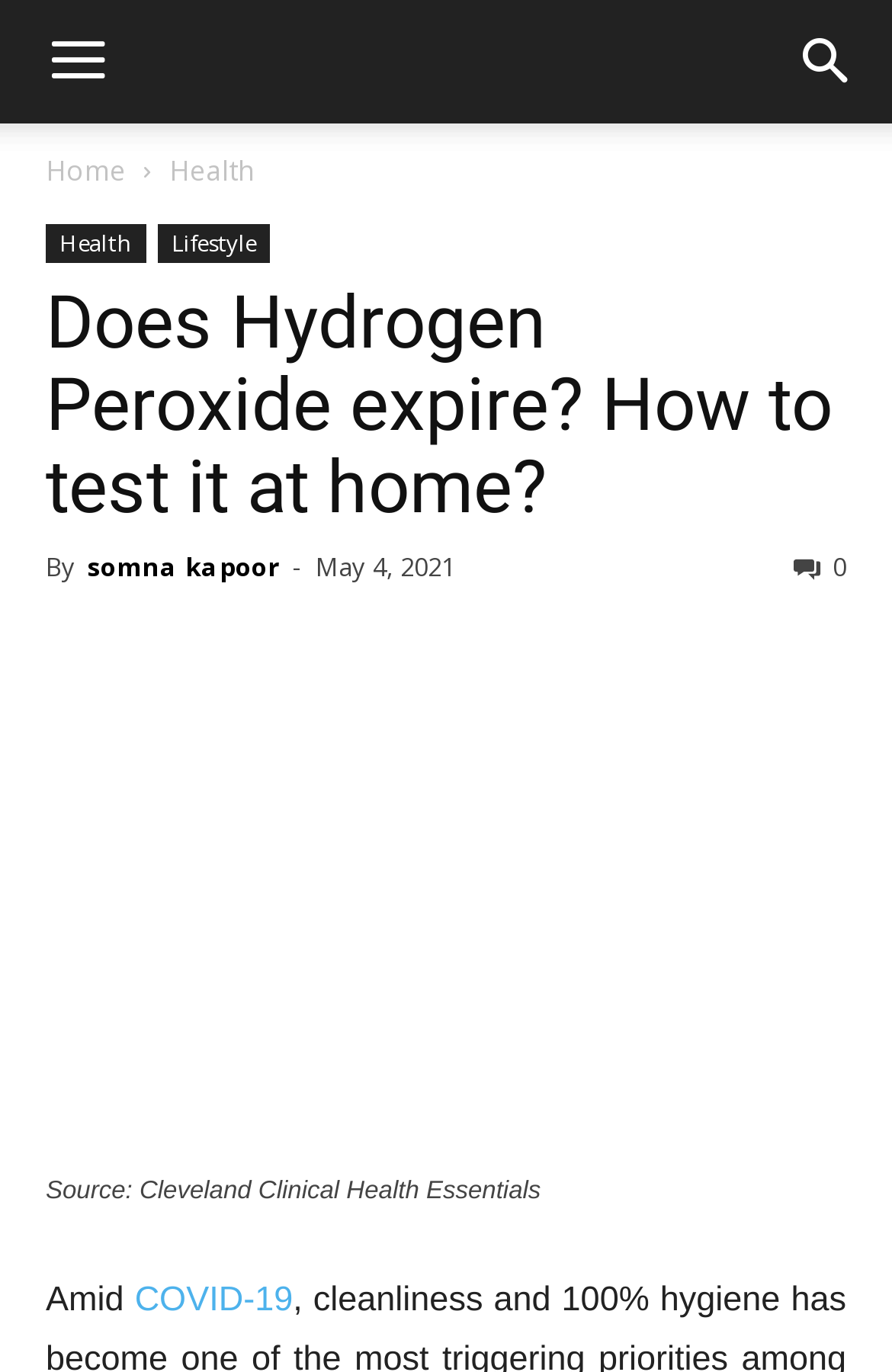Using the provided element description: "somna kapoor", determine the bounding box coordinates of the corresponding UI element in the screenshot.

[0.097, 0.4, 0.313, 0.425]